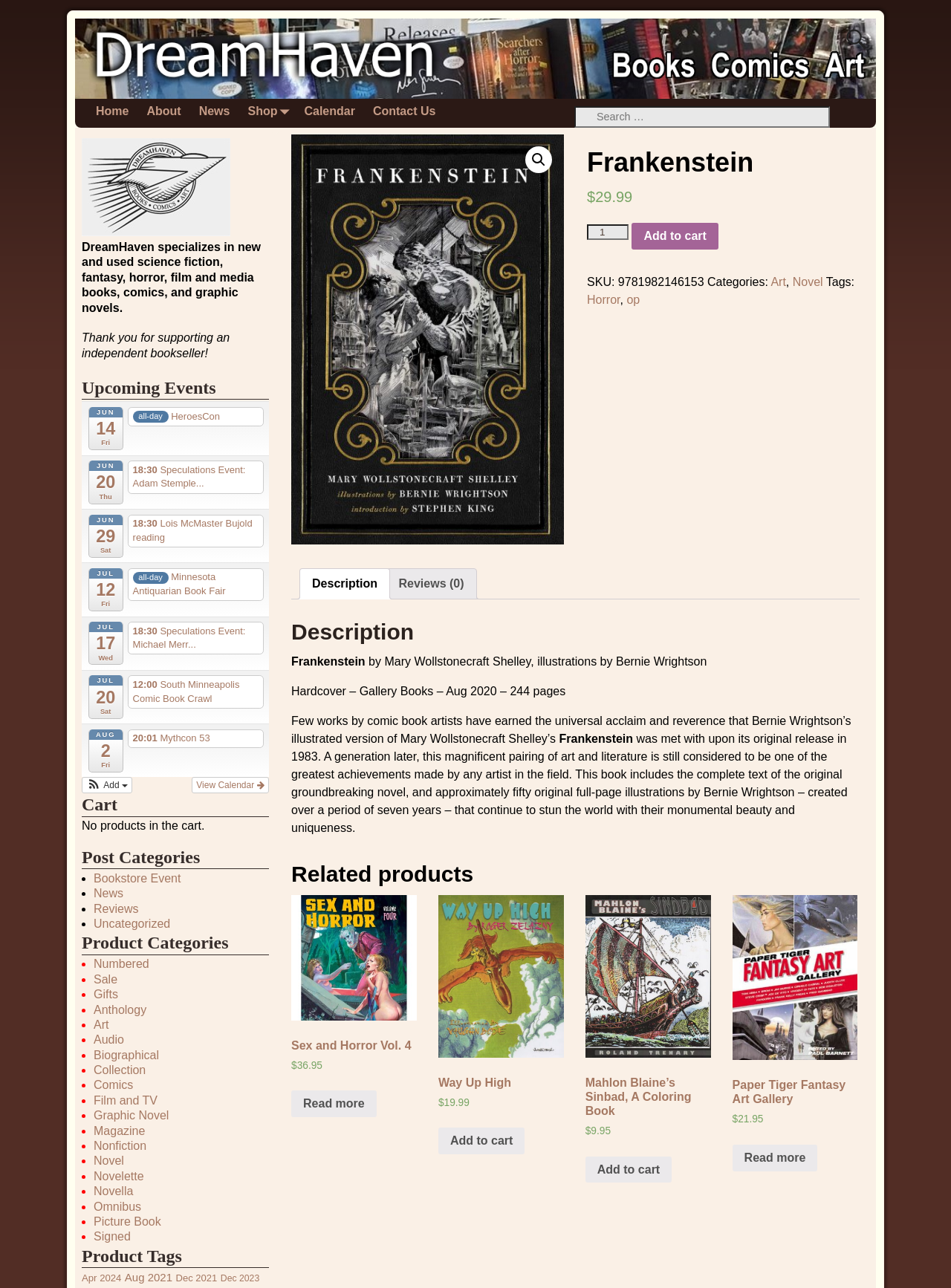What is the name of the bookstore?
Answer the question with a detailed and thorough explanation.

The name of the bookstore can be found on the webpage by looking at the top of the page, where it says 'Frankenstein - DreamHaven'.